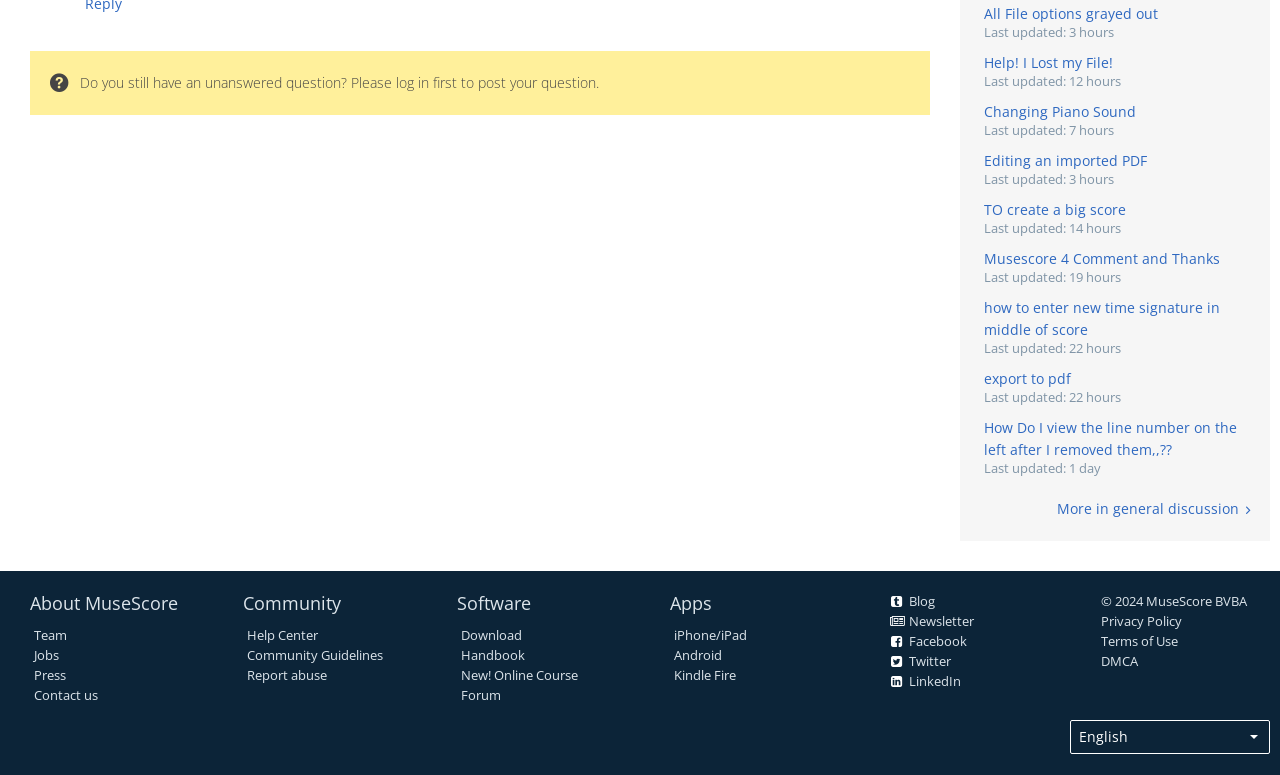Bounding box coordinates must be specified in the format (top-left x, top-left y, bottom-right x, bottom-right y). All values should be floating point numbers between 0 and 1. What are the bounding box coordinates of the UI element described as: Download

[0.36, 0.806, 0.408, 0.83]